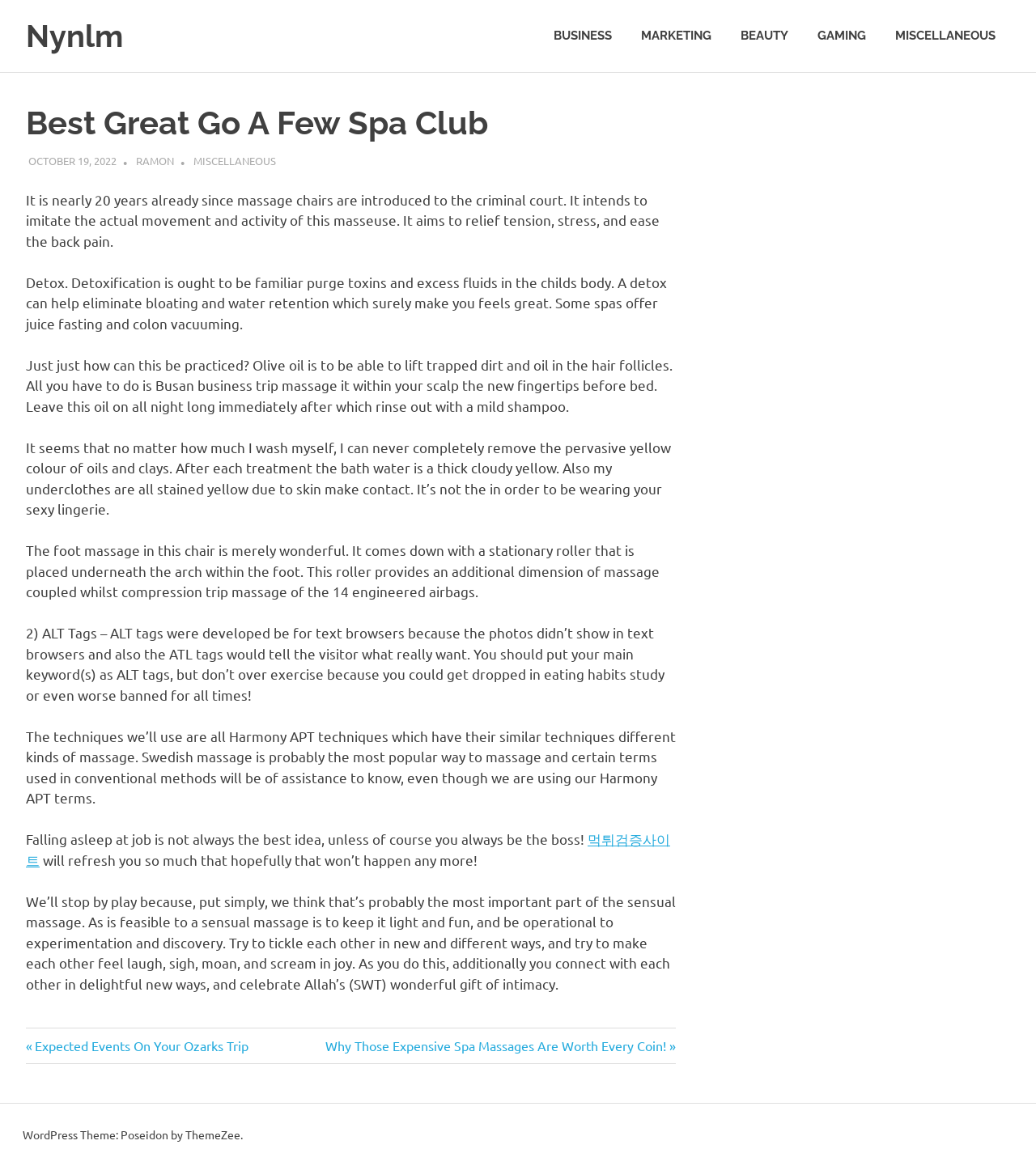Identify and extract the main heading of the webpage.

Best Great Go A Few Spa Club